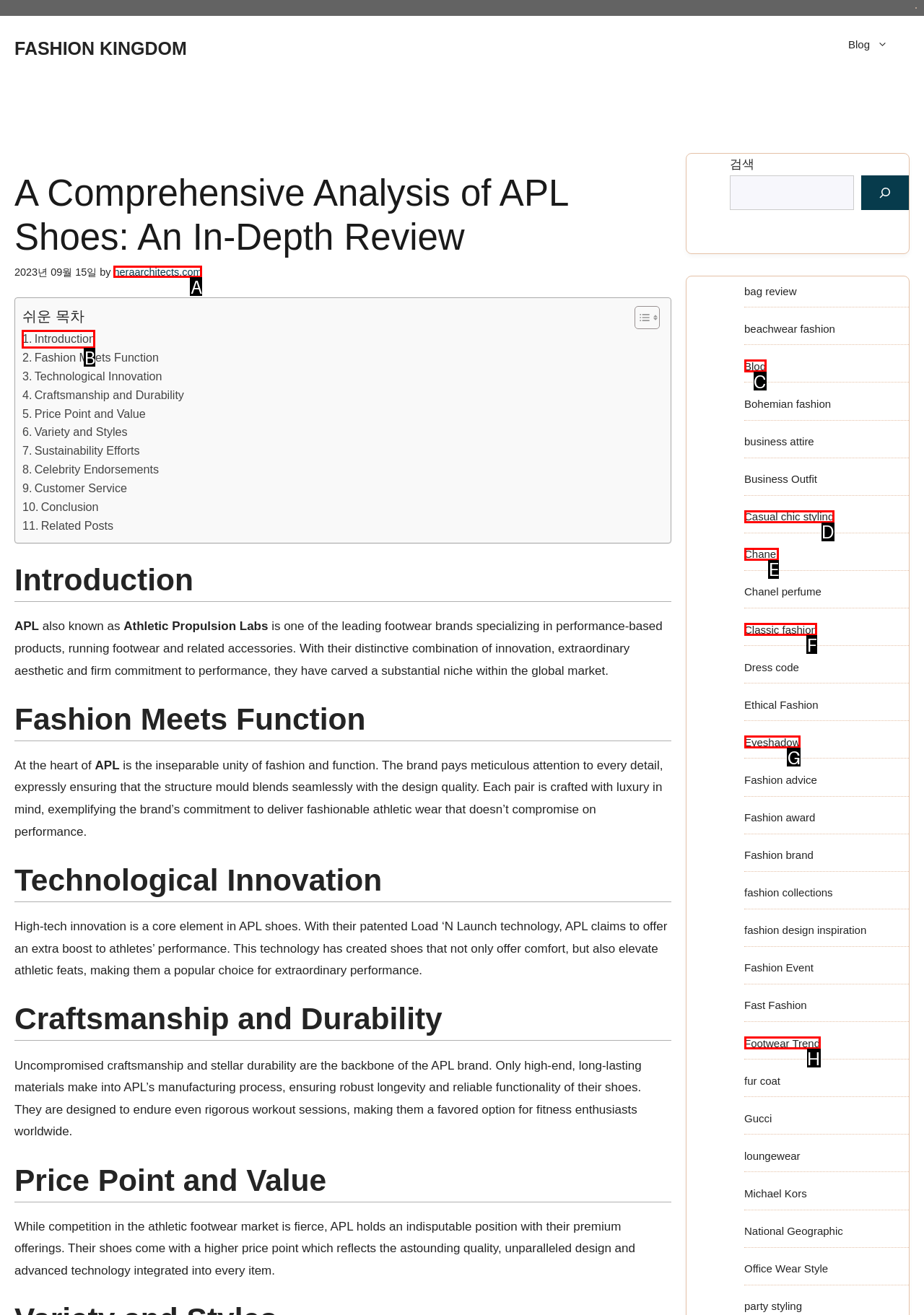For the task "Browse coupons", which option's letter should you click? Answer with the letter only.

None